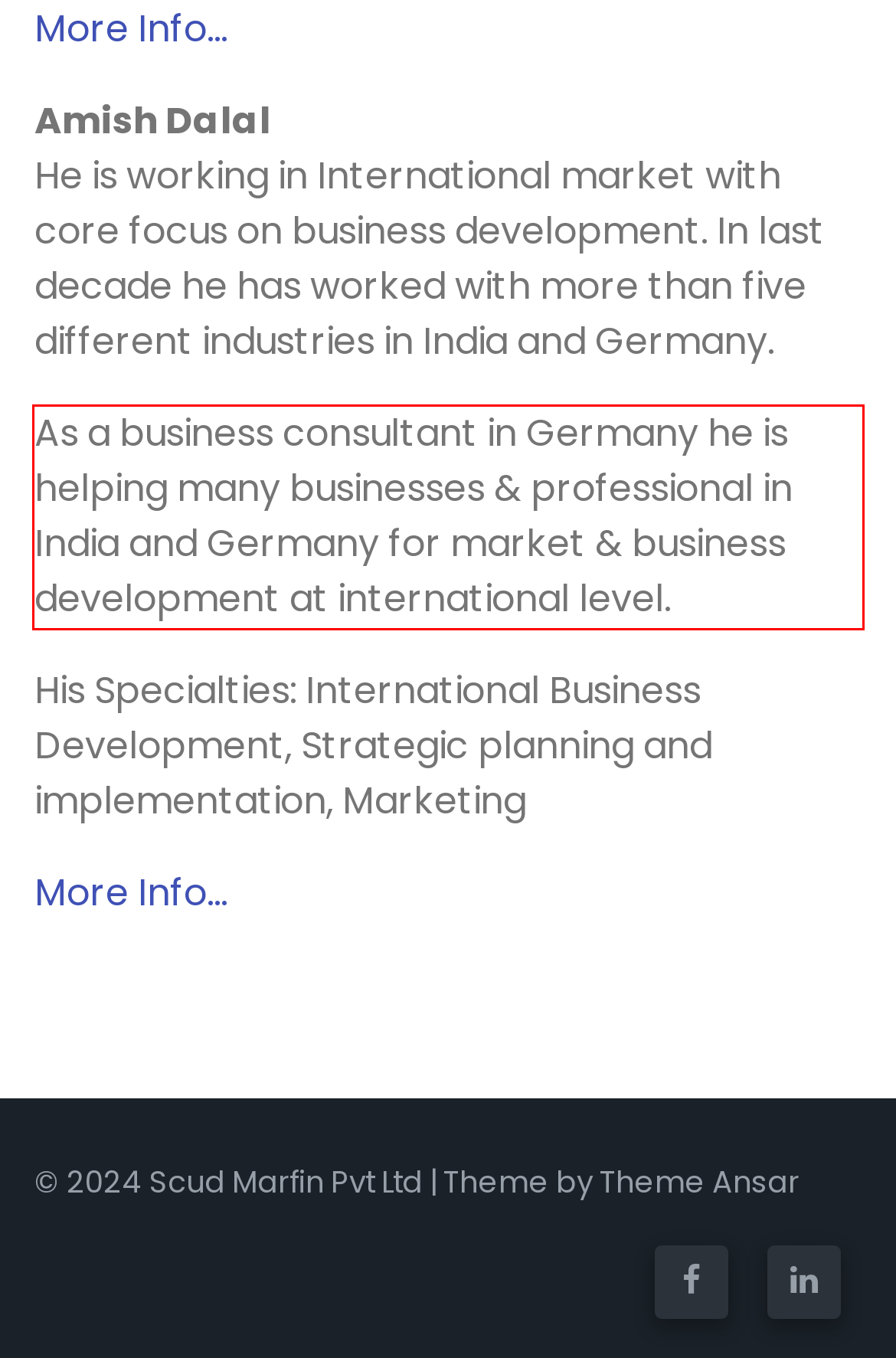Within the screenshot of a webpage, identify the red bounding box and perform OCR to capture the text content it contains.

As a business consultant in Germany he is helping many businesses & professional in India and Germany for market & business development at international level.